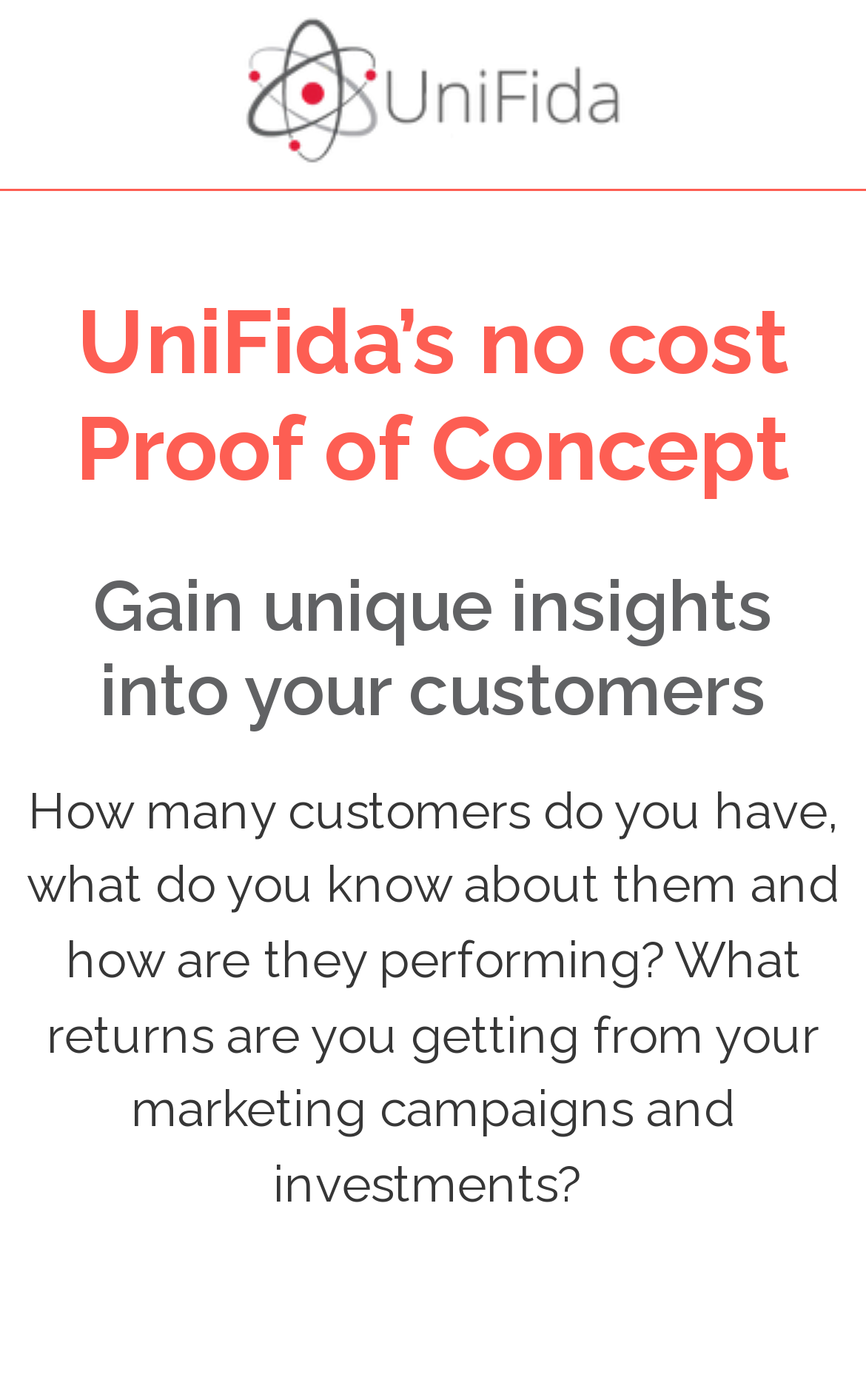Identify and provide the main heading of the webpage.

UniFida’s no cost Proof of Concept